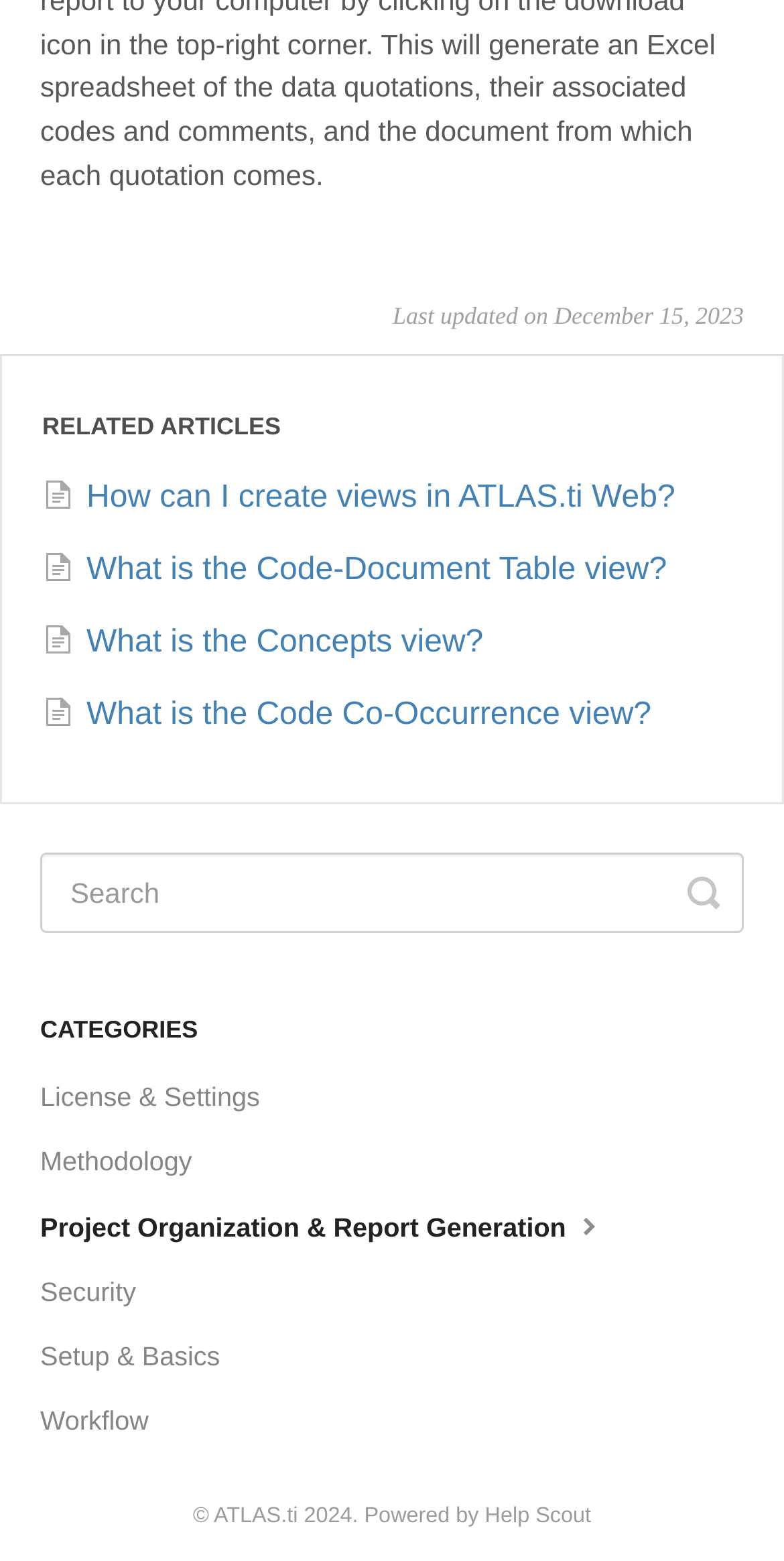Please provide a comprehensive response to the question below by analyzing the image: 
What is the last updated date?

The last updated date can be found at the top of the webpage, where it says 'Last updated on December 15, 2023'.